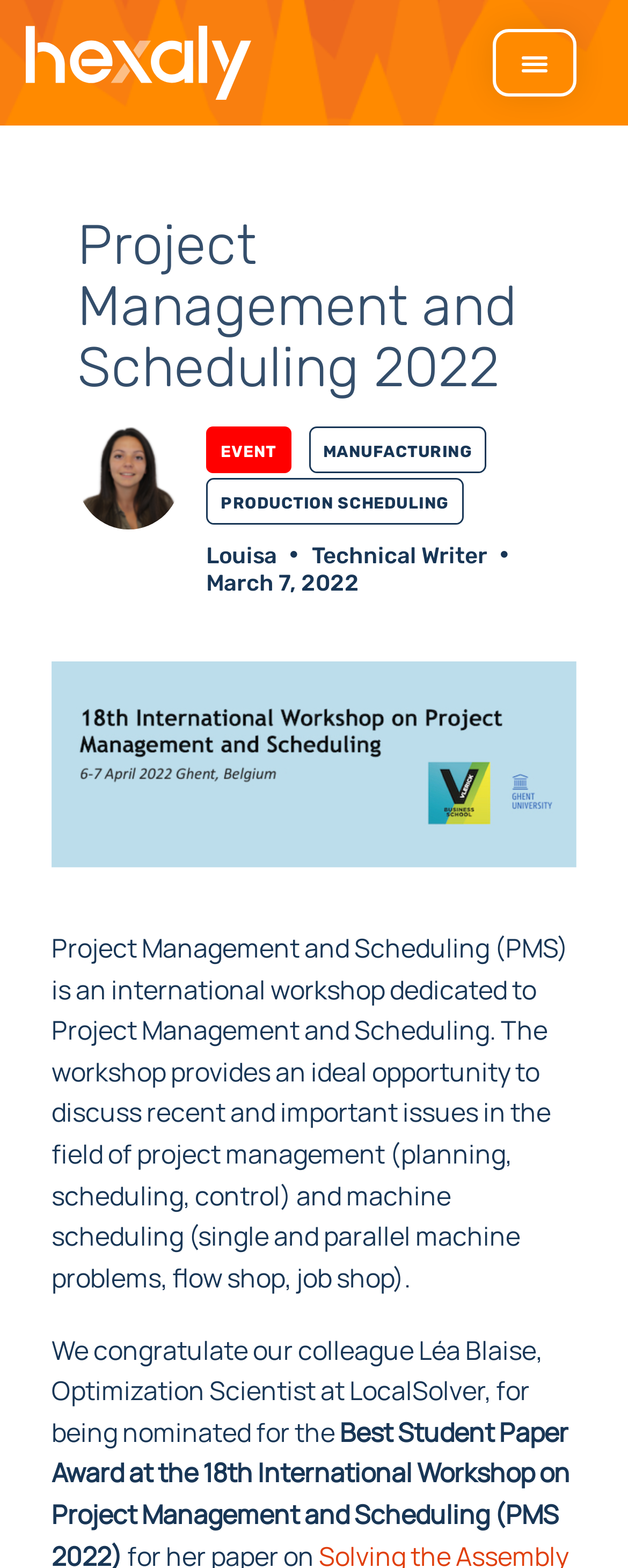Answer the question with a brief word or phrase:
What is the logo on the top left corner?

Hexaly logo